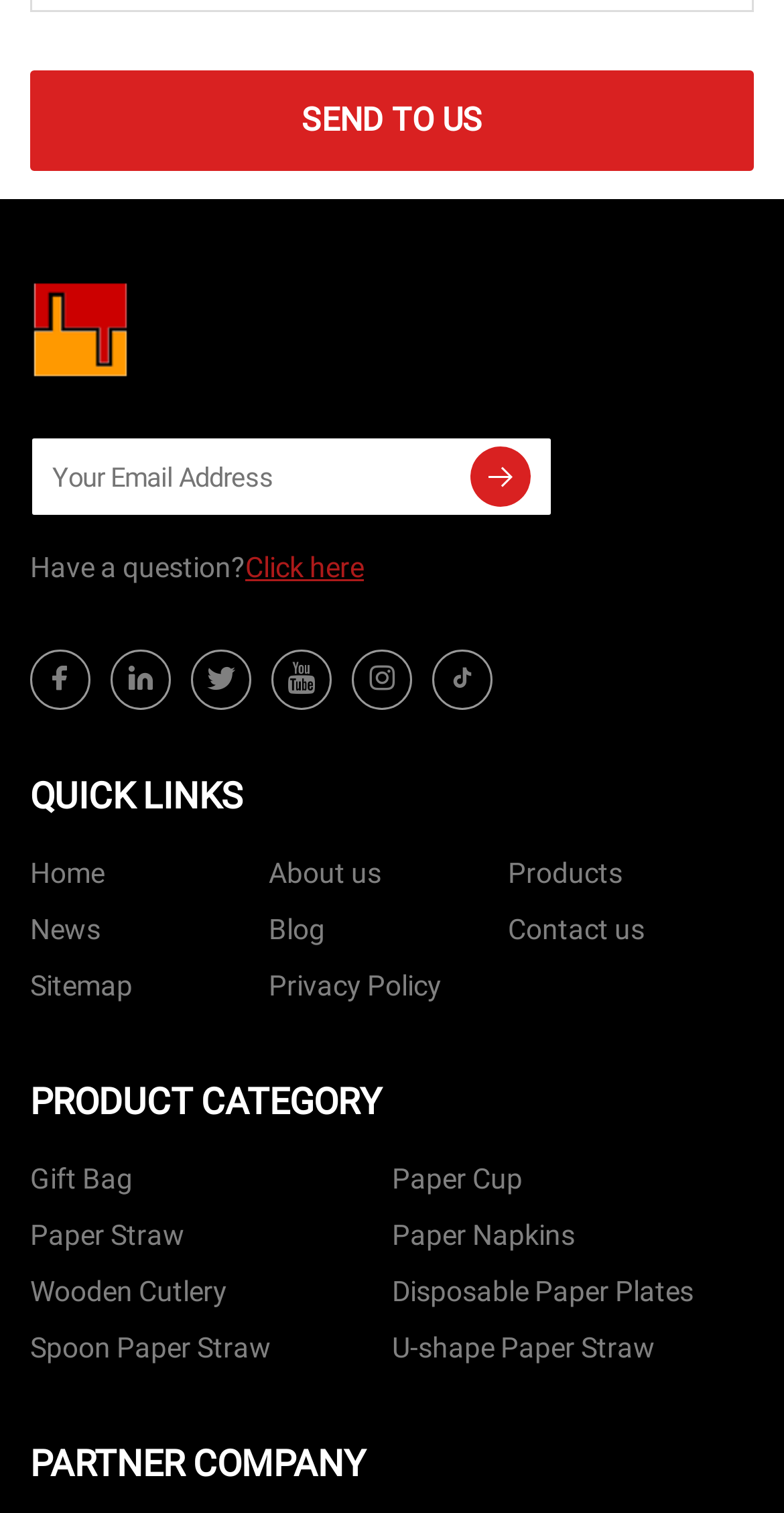What is the company name?
Use the information from the screenshot to give a comprehensive response to the question.

The company name can be found in the link element with the text 'Gift Bag Co.,Ltd' which is located at the top of the webpage, with a bounding box of [0.038, 0.185, 0.551, 0.251].